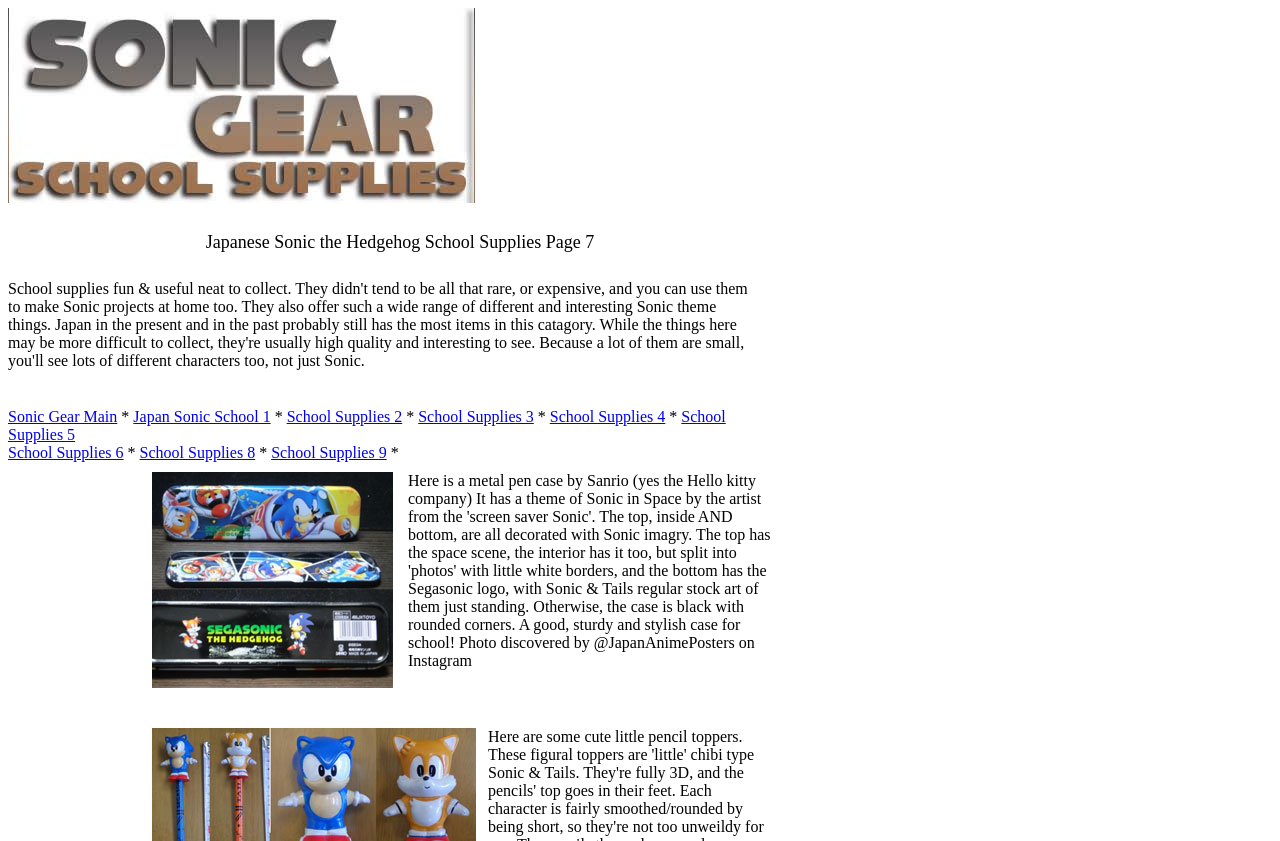Determine the bounding box coordinates for the UI element with the following description: "Sonic Gear Main". The coordinates should be four float numbers between 0 and 1, represented as [left, top, right, bottom].

[0.006, 0.485, 0.092, 0.505]